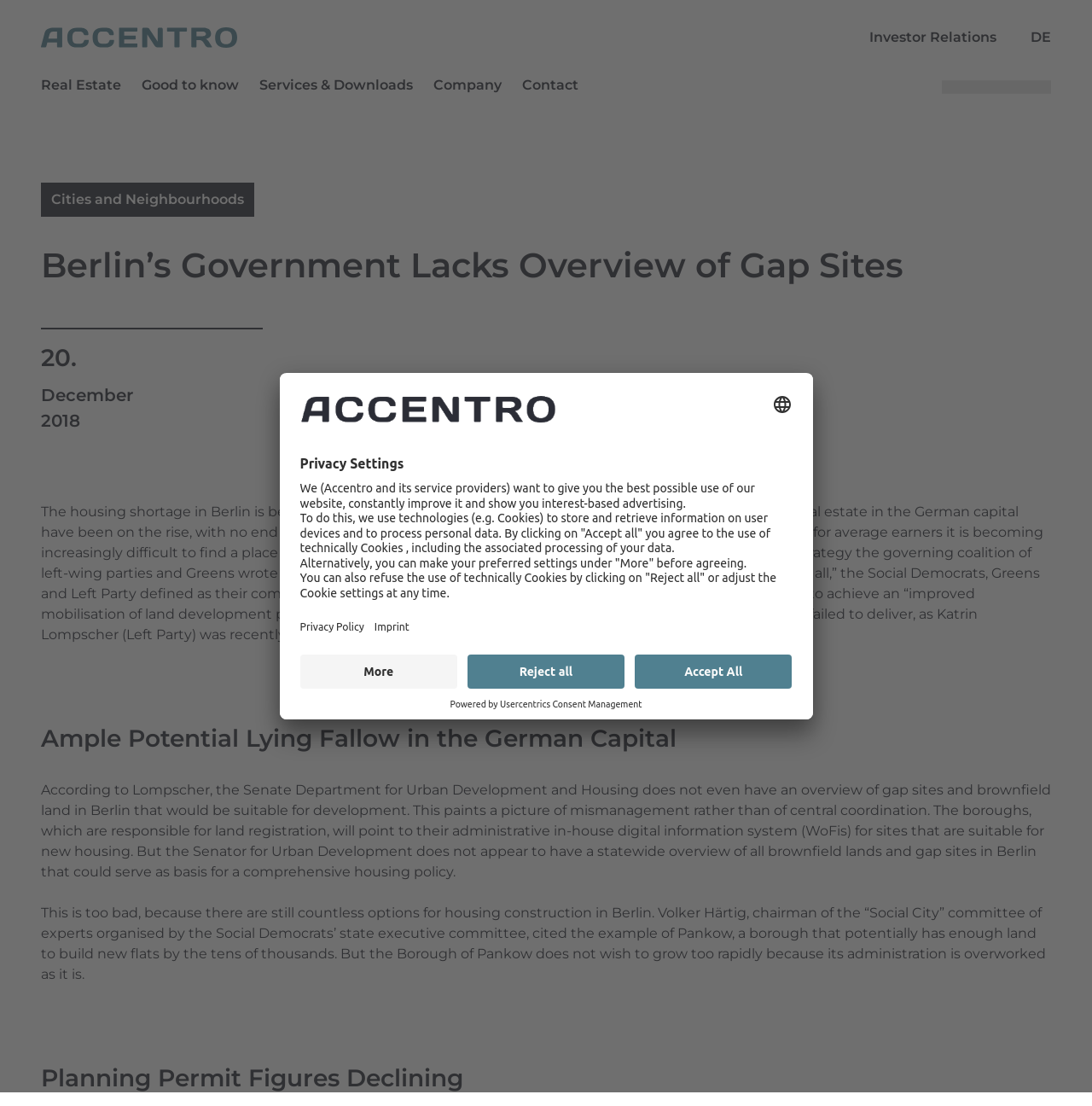Please specify the bounding box coordinates in the format (top-left x, top-left y, bottom-right x, bottom-right y), with all values as floating point numbers between 0 and 1. Identify the bounding box of the UI element described by: More

[0.275, 0.591, 0.419, 0.622]